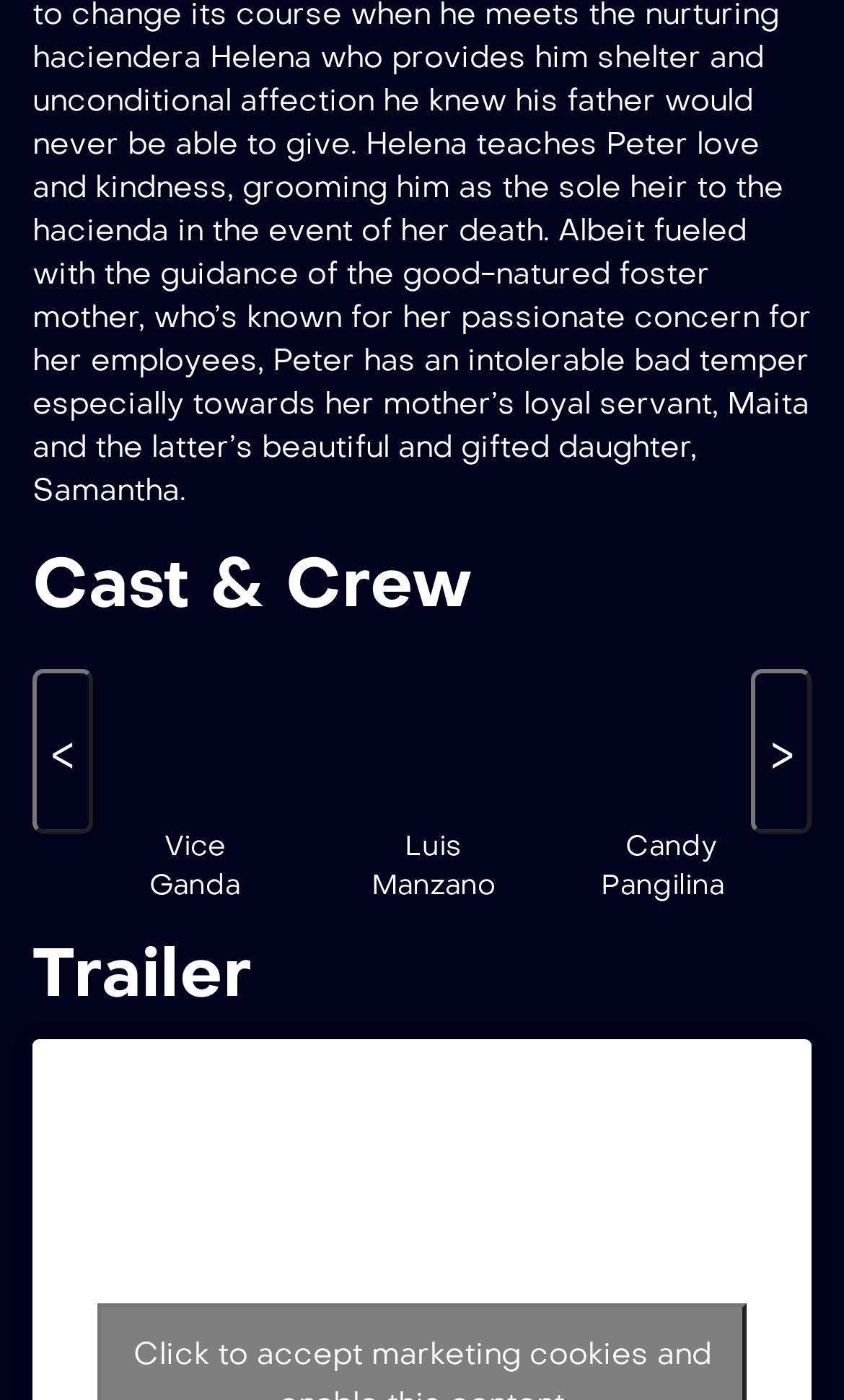Please determine the bounding box coordinates for the element that should be clicked to follow these instructions: "View the PDF file".

None